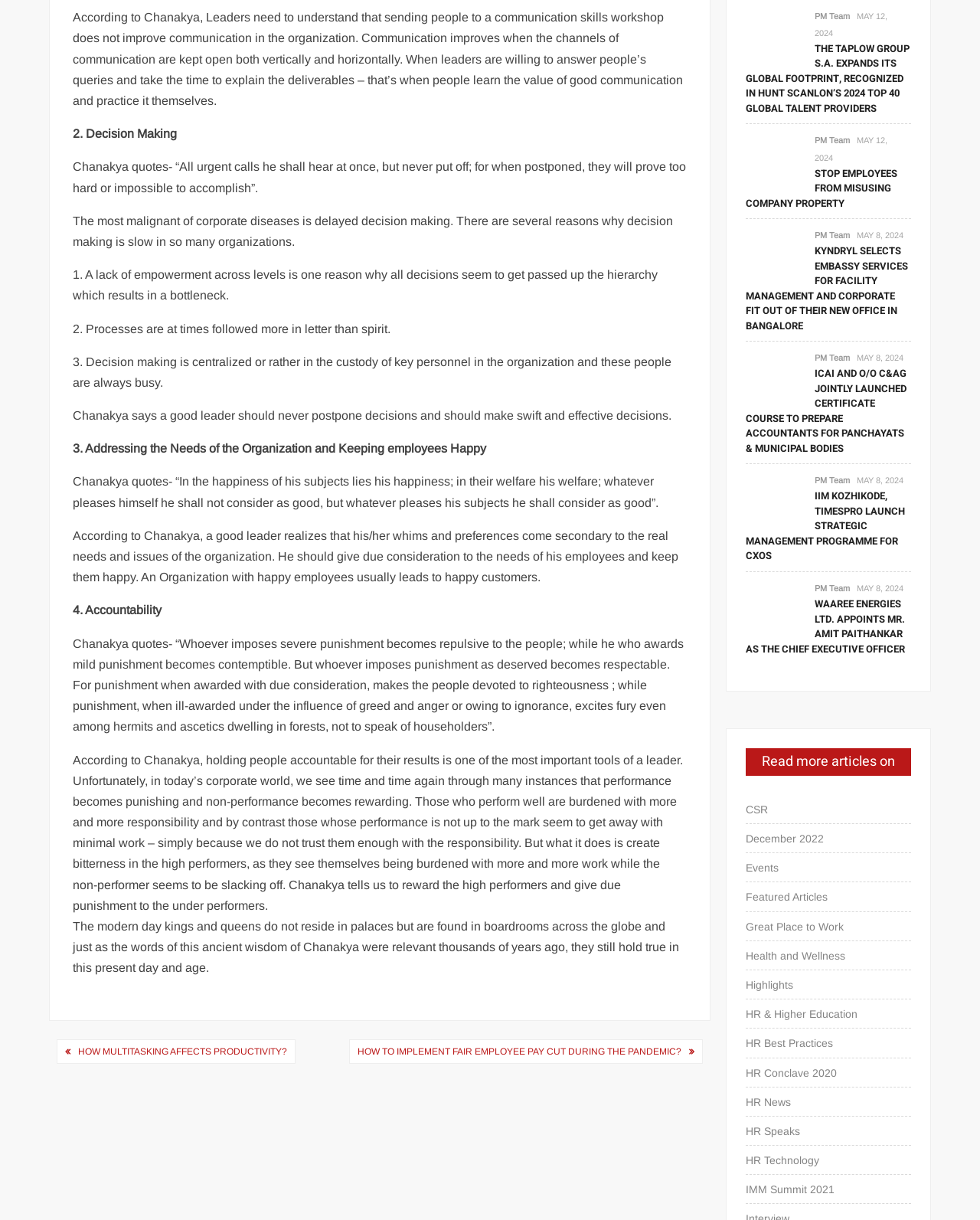Based on the image, provide a detailed response to the question:
What is the title of the first article?

The first article on the webpage has a heading that reads 'THE TAPLOW GROUP S.A. EXPANDS ITS GLOBAL FOOTPRINT, RECOGNIZED IN HUNT SCANLON’S 2024 TOP 40 GLOBAL TALENT PROVIDERS'.